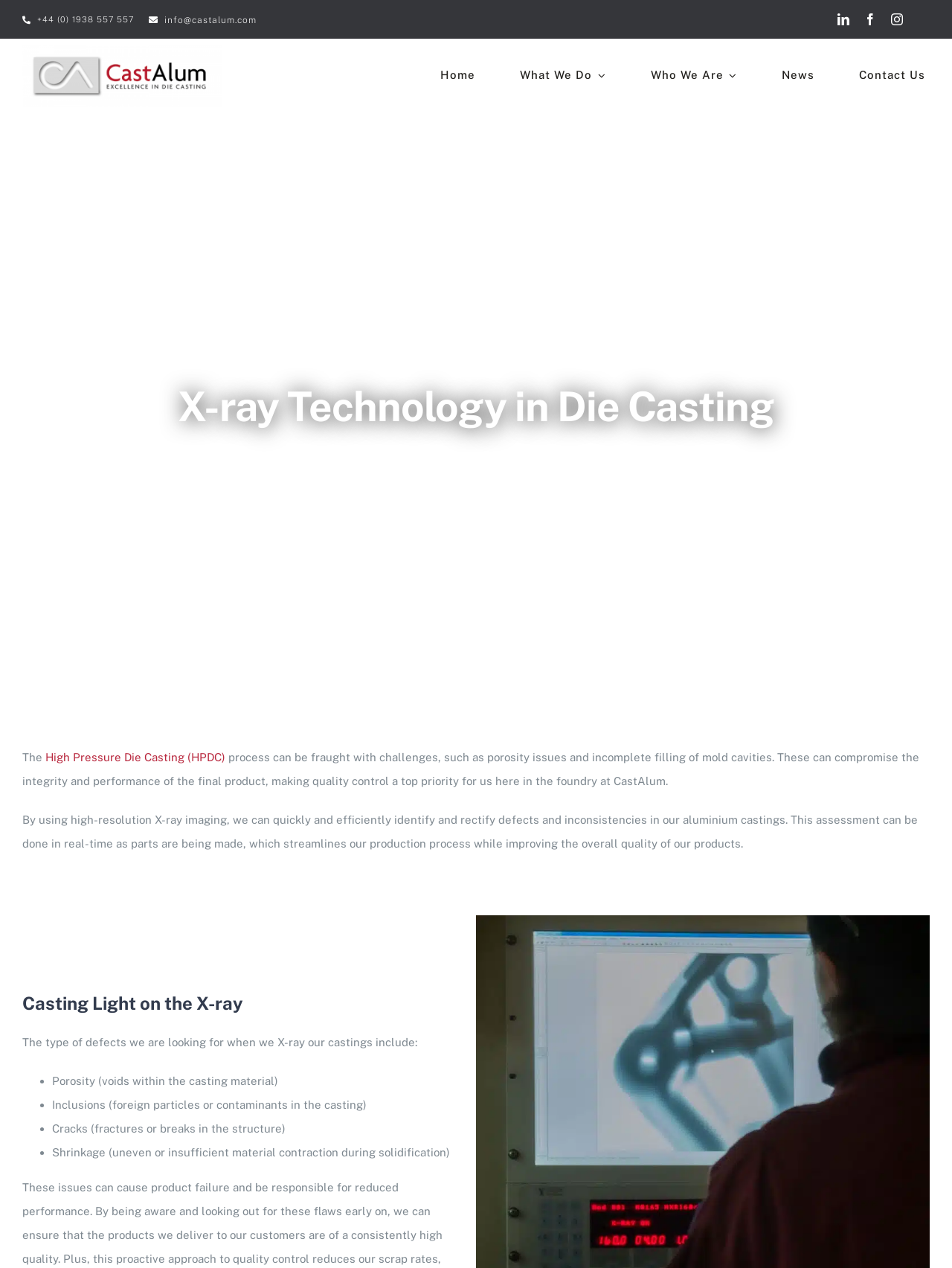Extract the bounding box coordinates for the UI element described as: "Who We Are".

[0.679, 0.031, 0.779, 0.089]